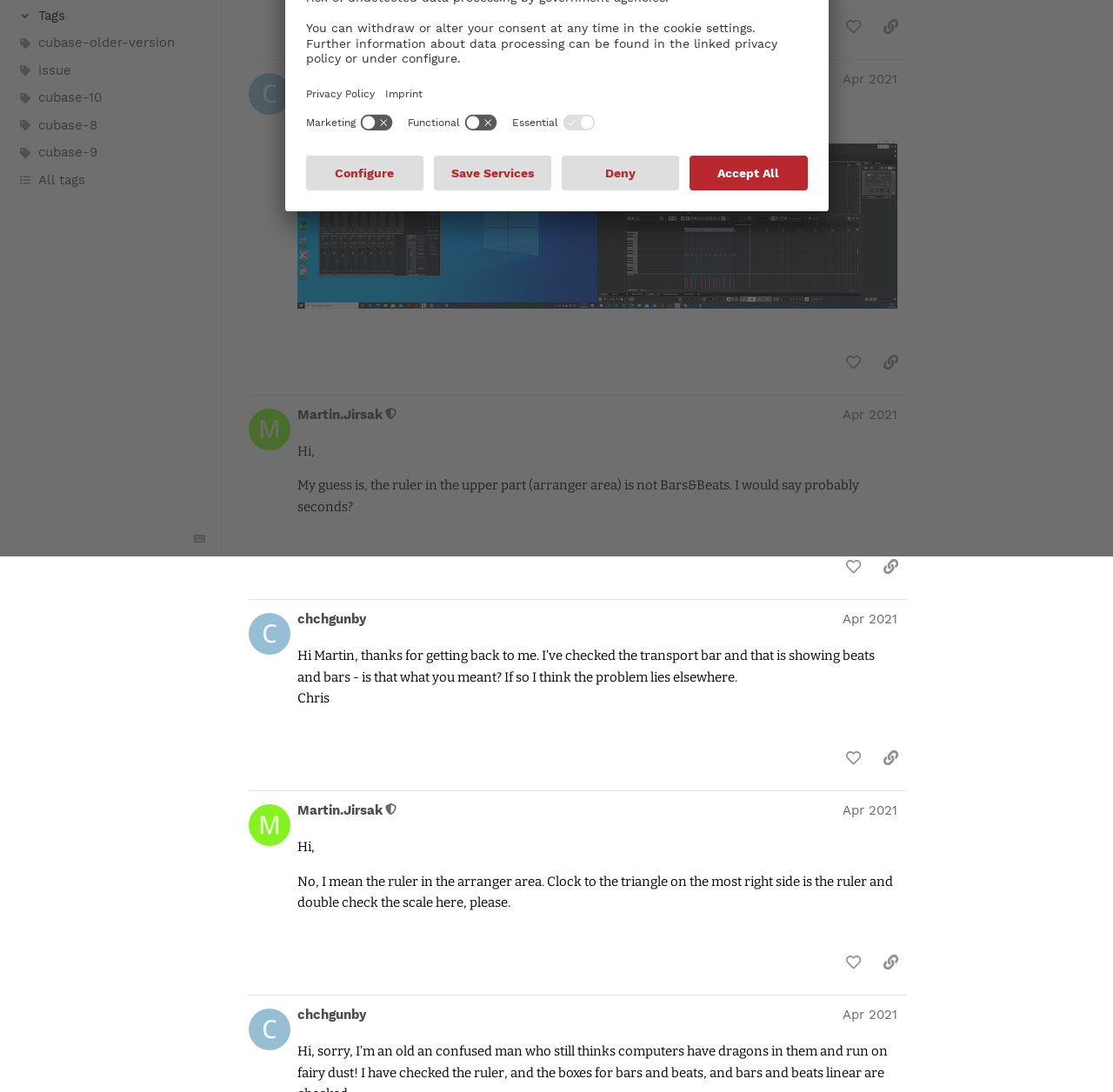Identify the bounding box for the described UI element: "title="like this post"".

[0.752, 0.868, 0.781, 0.895]